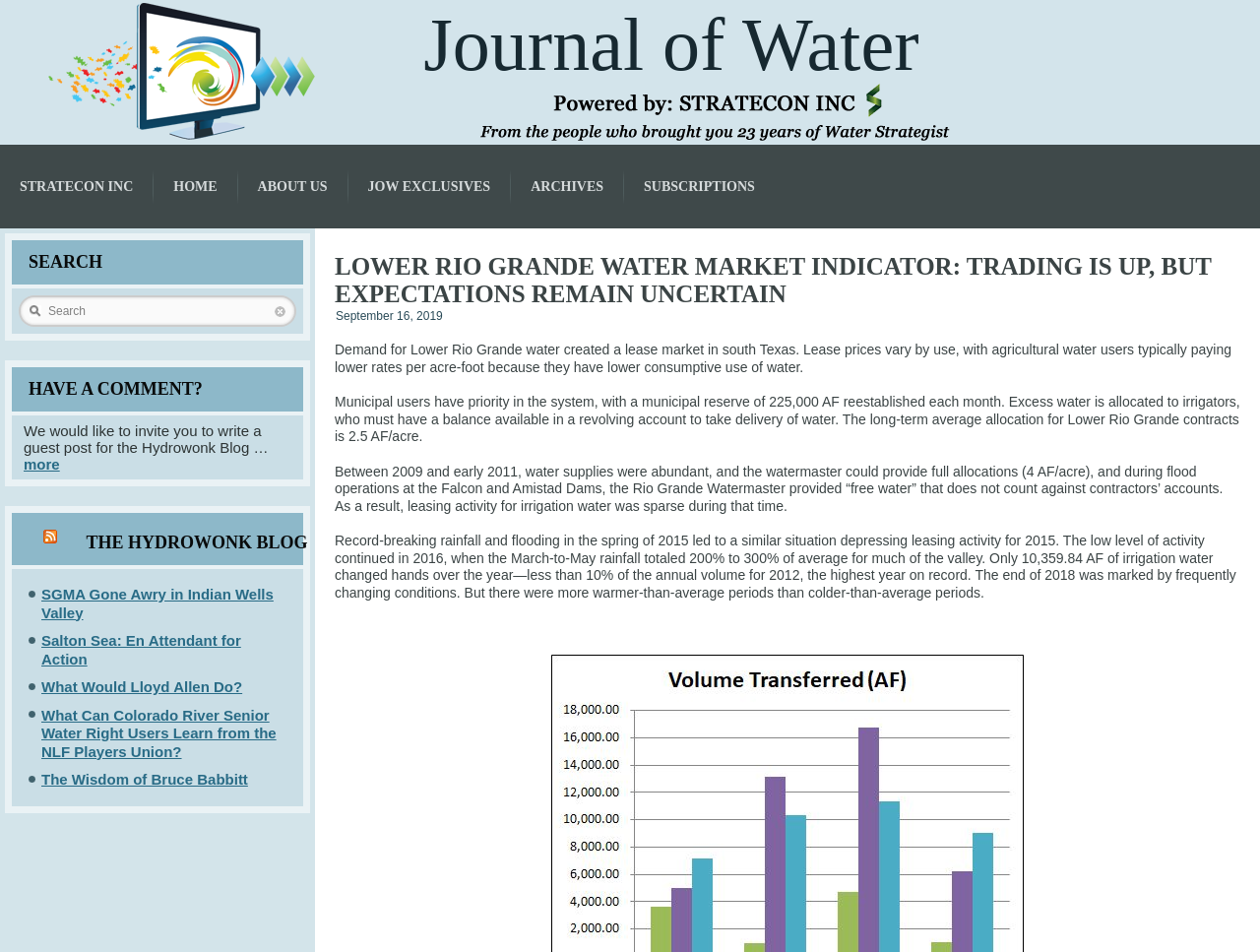How many acres per foot is the long-term average allocation for Lower Rio Grande contracts?
Please answer the question with a single word or phrase, referencing the image.

2.5 AF/acre